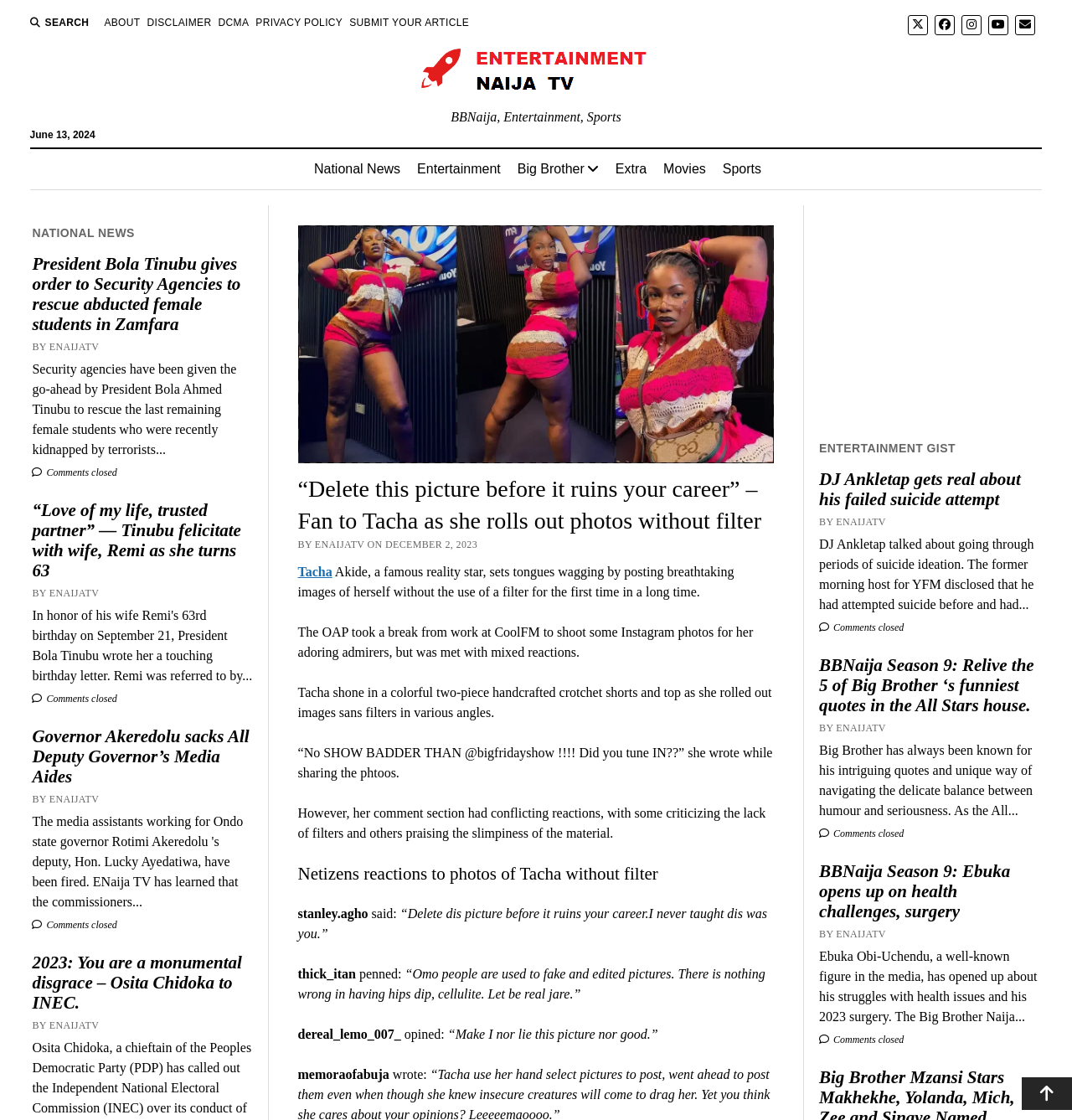Identify the bounding box coordinates of the area you need to click to perform the following instruction: "Search for something".

[0.028, 0.013, 0.083, 0.027]